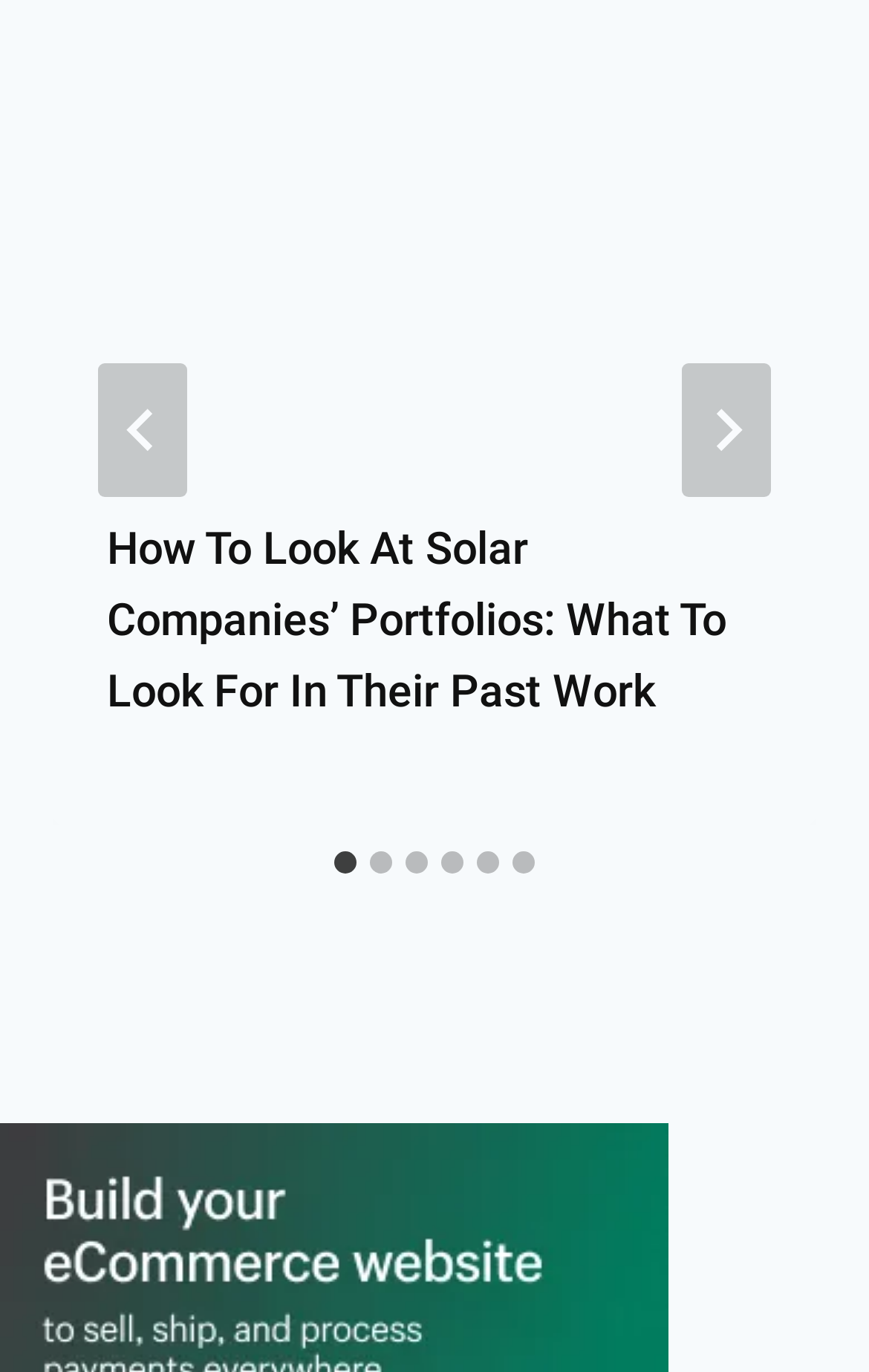Extract the bounding box of the UI element described as: "aria-label="Next"".

[0.785, 0.265, 0.887, 0.363]